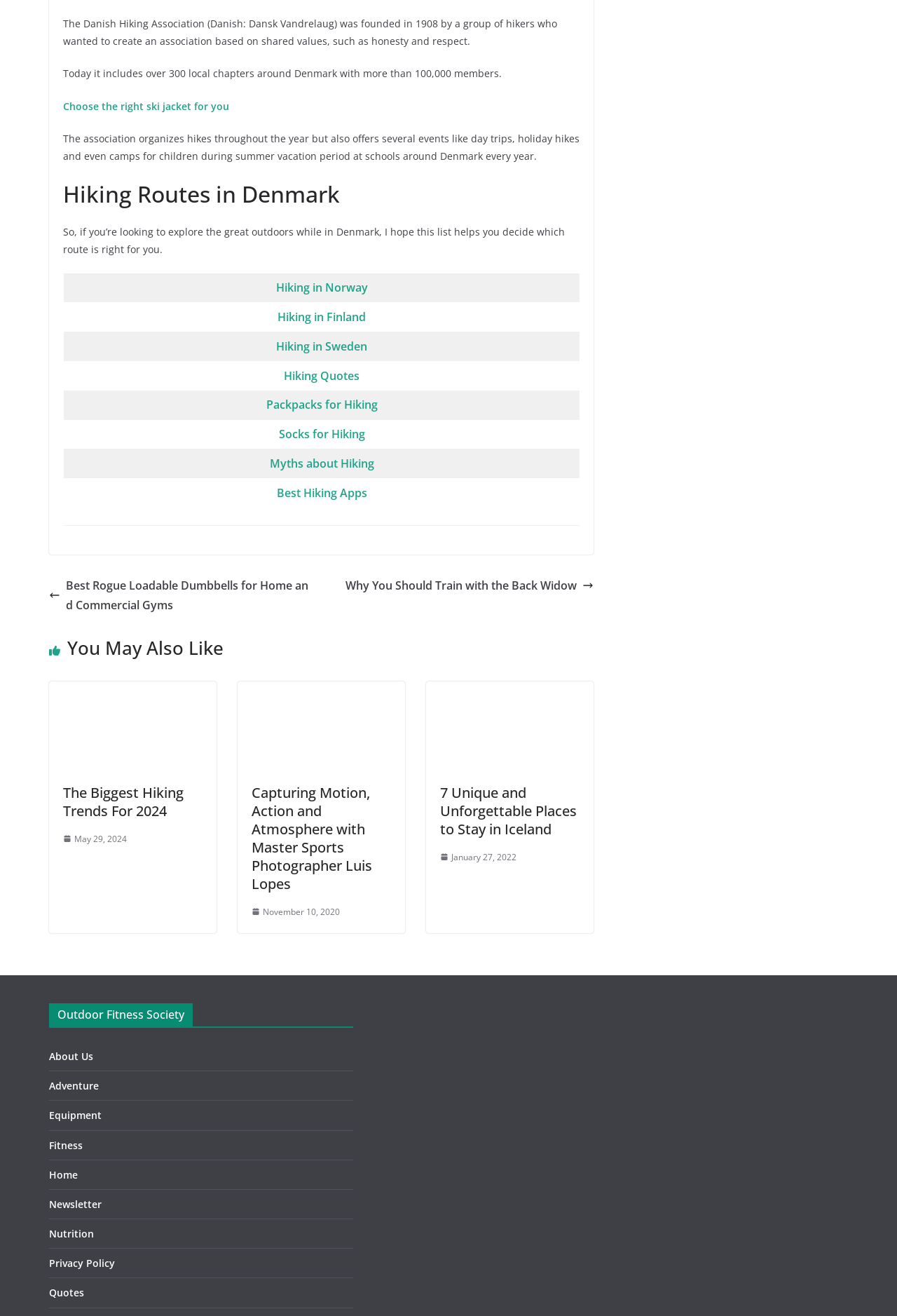Locate the coordinates of the bounding box for the clickable region that fulfills this instruction: "Click the link to learn about hiking in Norway".

[0.071, 0.208, 0.646, 0.23]